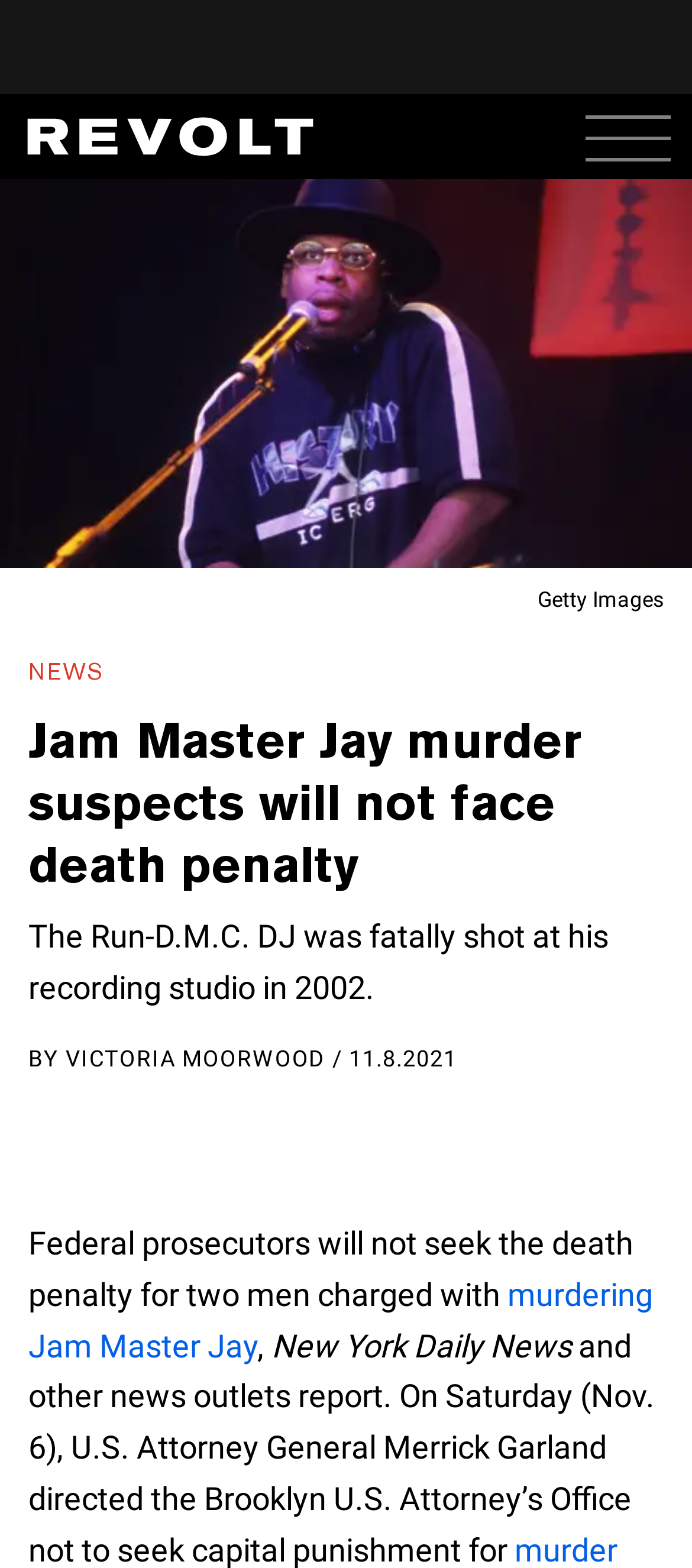Bounding box coordinates should be in the format (top-left x, top-left y, bottom-right x, bottom-right y) and all values should be floating point numbers between 0 and 1. Determine the bounding box coordinate for the UI element described as: Victoria Moorwood

[0.095, 0.667, 0.471, 0.684]